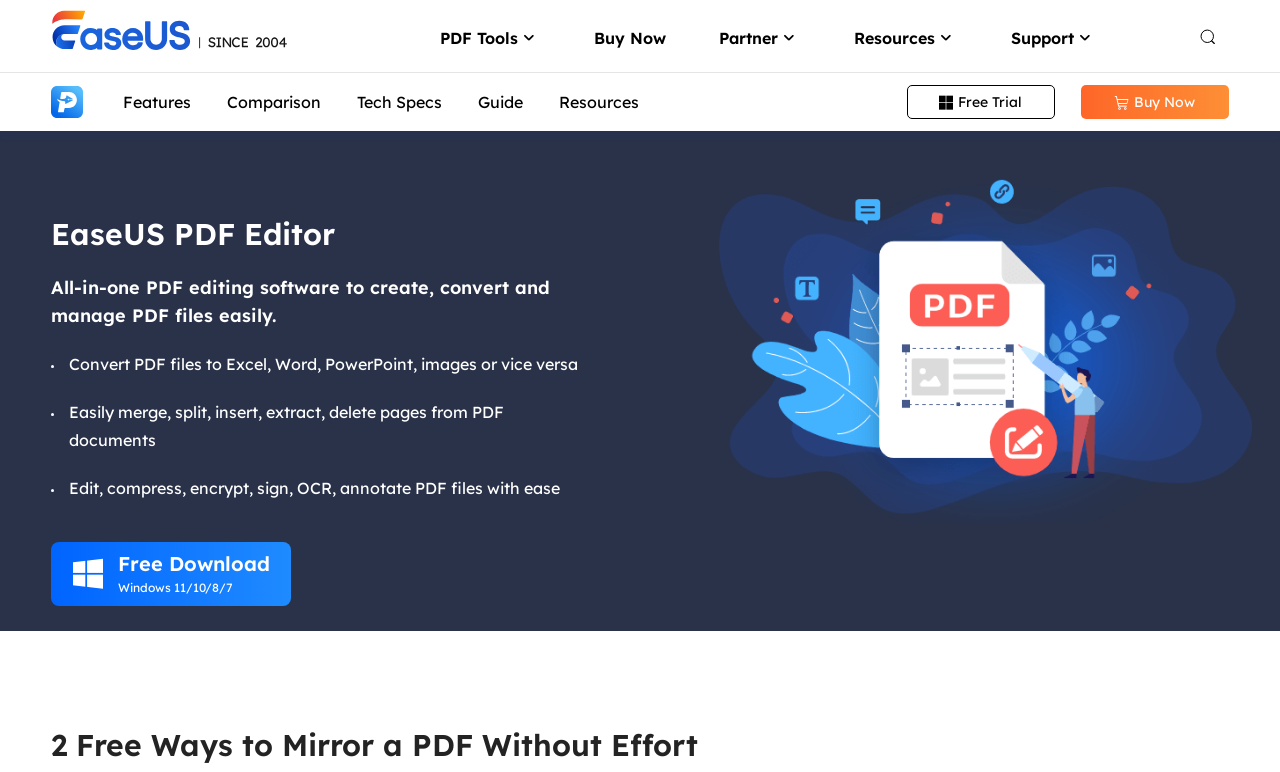Create an in-depth description of the webpage, covering main sections.

The webpage is about EaseUS PDF Editor, an all-in-one PDF editing software. At the top, there is a navigation menu with links to "PDF Tools", "Partner", "Resources", and "Support". Below the navigation menu, there are two columns of links. The left column has links to "PDF Editor", "PDF Converter", "Buy Now", and other related tools. The right column has links to various resources, such as "Change PDF Page Size", "Remove Signature from PDF", and "Convert EPUB to PDF".

In the main content area, there is a brief introduction to EaseUS PDF Editor, describing it as an all-in-one PDF editing software that can create, convert, and manage PDF files easily. Below the introduction, there are three paragraphs highlighting the software's features, including converting PDF files to Excel, Word, PowerPoint, images, or vice versa, merging, splitting, inserting, extracting, and deleting pages from PDF documents, and editing, compressing, encrypting, signing, OCR, and annotating PDF files.

To the right of the main content area, there is a large image related to PDF editing. At the bottom of the page, there are links to "Pre-Sales Inquiry" and "Chat with a Sales Rep", as well as a call-to-action button to "Free Trial" and "Buy Now". There are also several small icons and images throughout the page, including a logo and a few navigation icons.